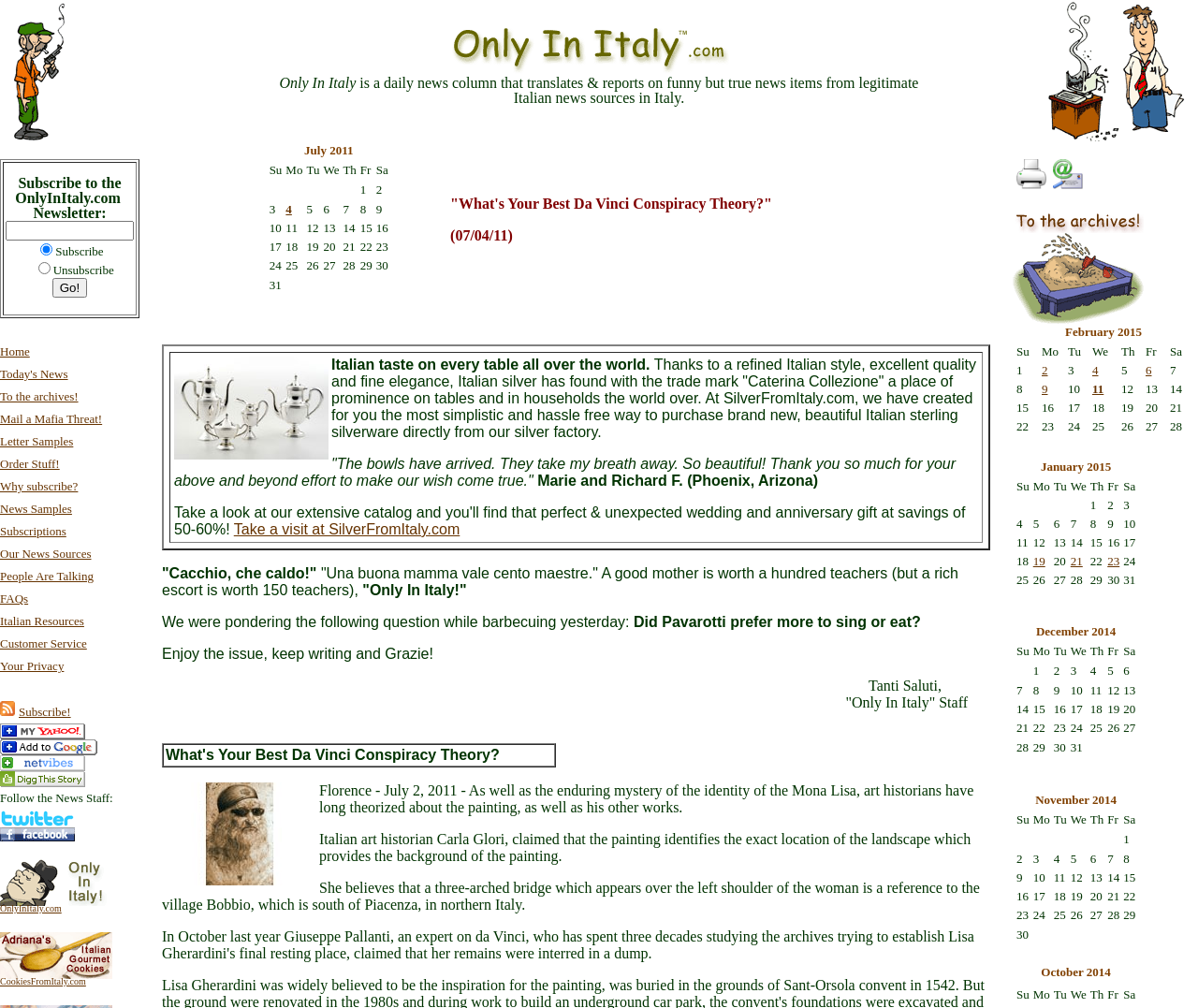What can users subscribe to on this website? Please answer the question using a single word or phrase based on the image.

Newsletter